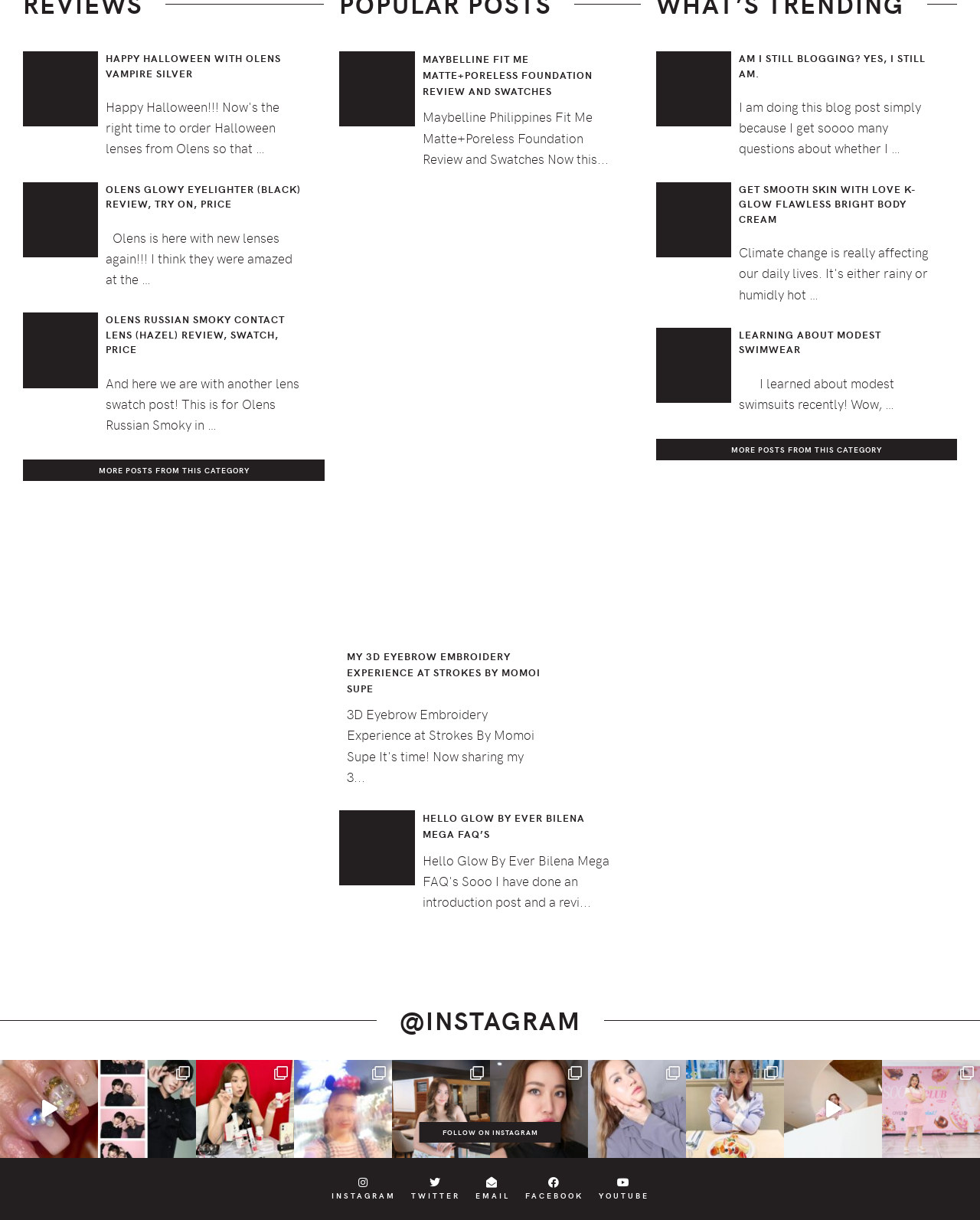Find the bounding box of the UI element described as: "Learning About Modest Swimwear". The bounding box coordinates should be given as four float values between 0 and 1, i.e., [left, top, right, bottom].

[0.754, 0.268, 0.899, 0.292]